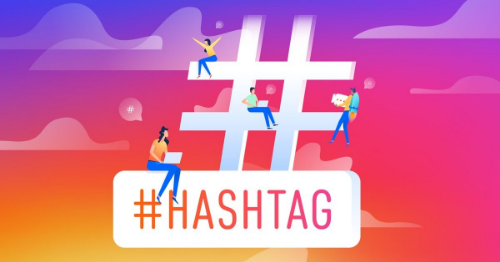What is the purpose of the article mentioned in the caption?
Look at the image and respond with a one-word or short phrase answer.

To enhance users' social media impact